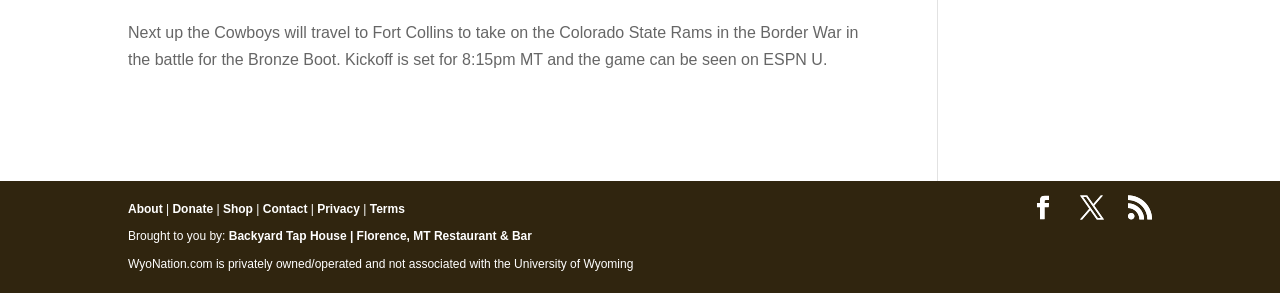Using the description "Facebook", locate and provide the bounding box of the UI element.

[0.806, 0.669, 0.824, 0.762]